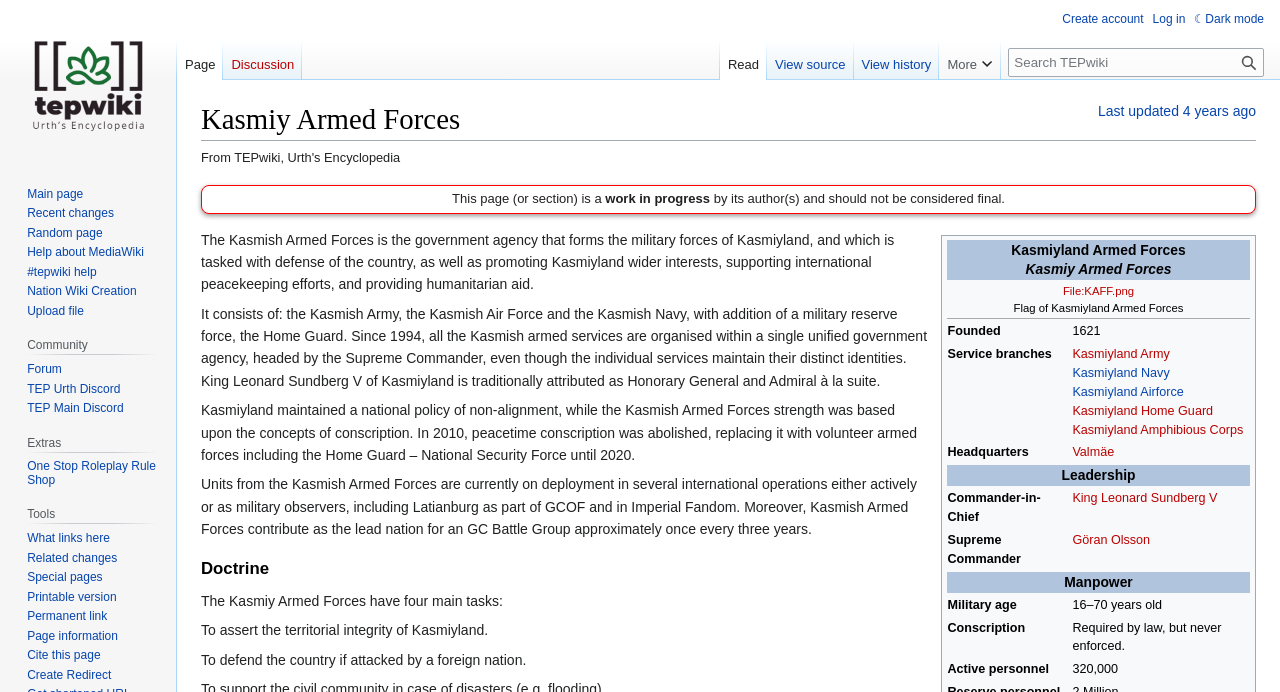What is the name of the government agency that forms the military forces of Kasmiyland?
Kindly offer a comprehensive and detailed response to the question.

The answer can be found in the first paragraph of the webpage, which states 'The Kasmish Armed Forces is the government agency that forms the military forces of Kasmiyland...'.